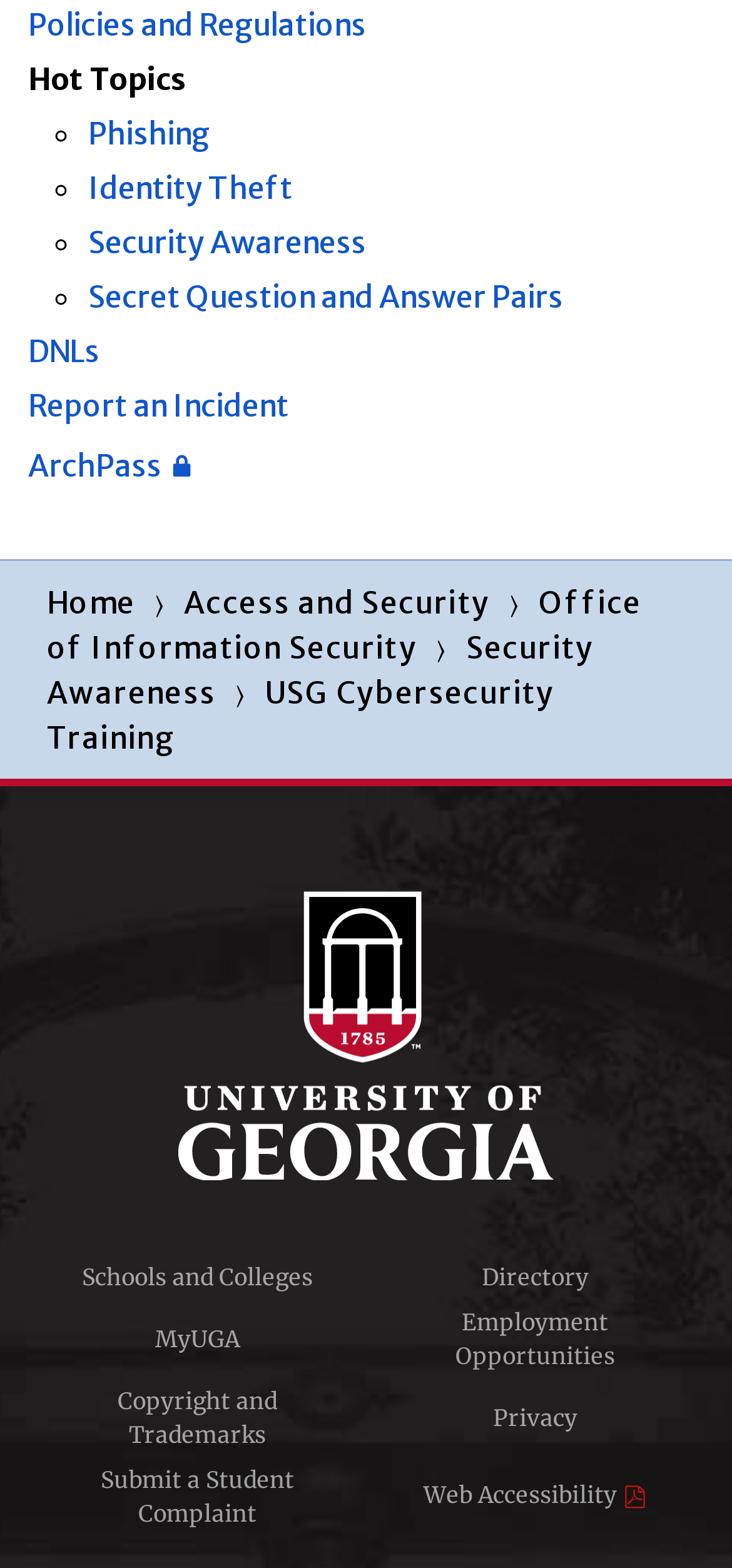Based on the element description: "Schools and Colleges", identify the bounding box coordinates for this UI element. The coordinates must be four float numbers between 0 and 1, listed as [left, top, right, bottom].

[0.038, 0.8, 0.5, 0.829]